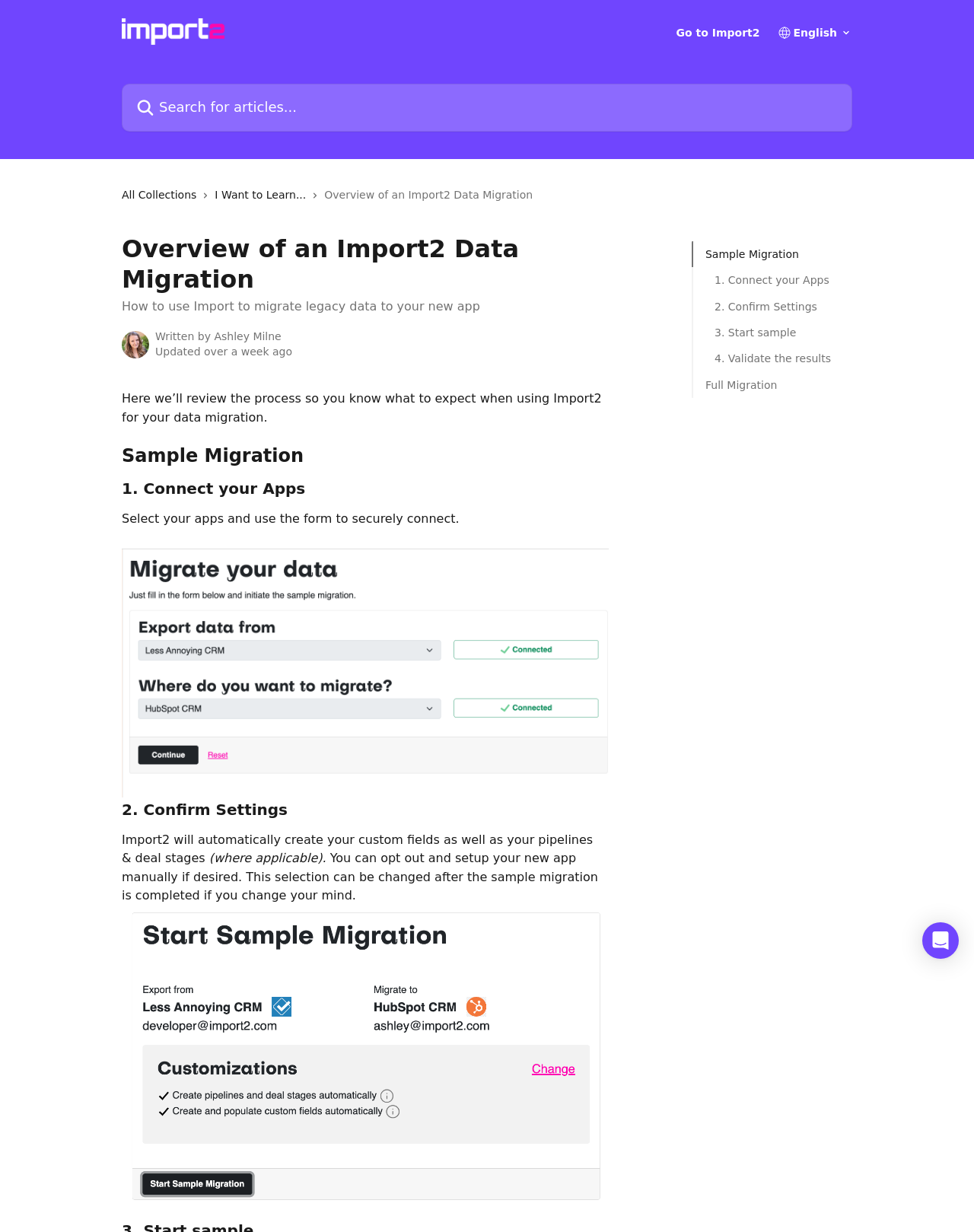Respond to the question with just a single word or phrase: 
What is the title of the help center?

Import2 Help Center